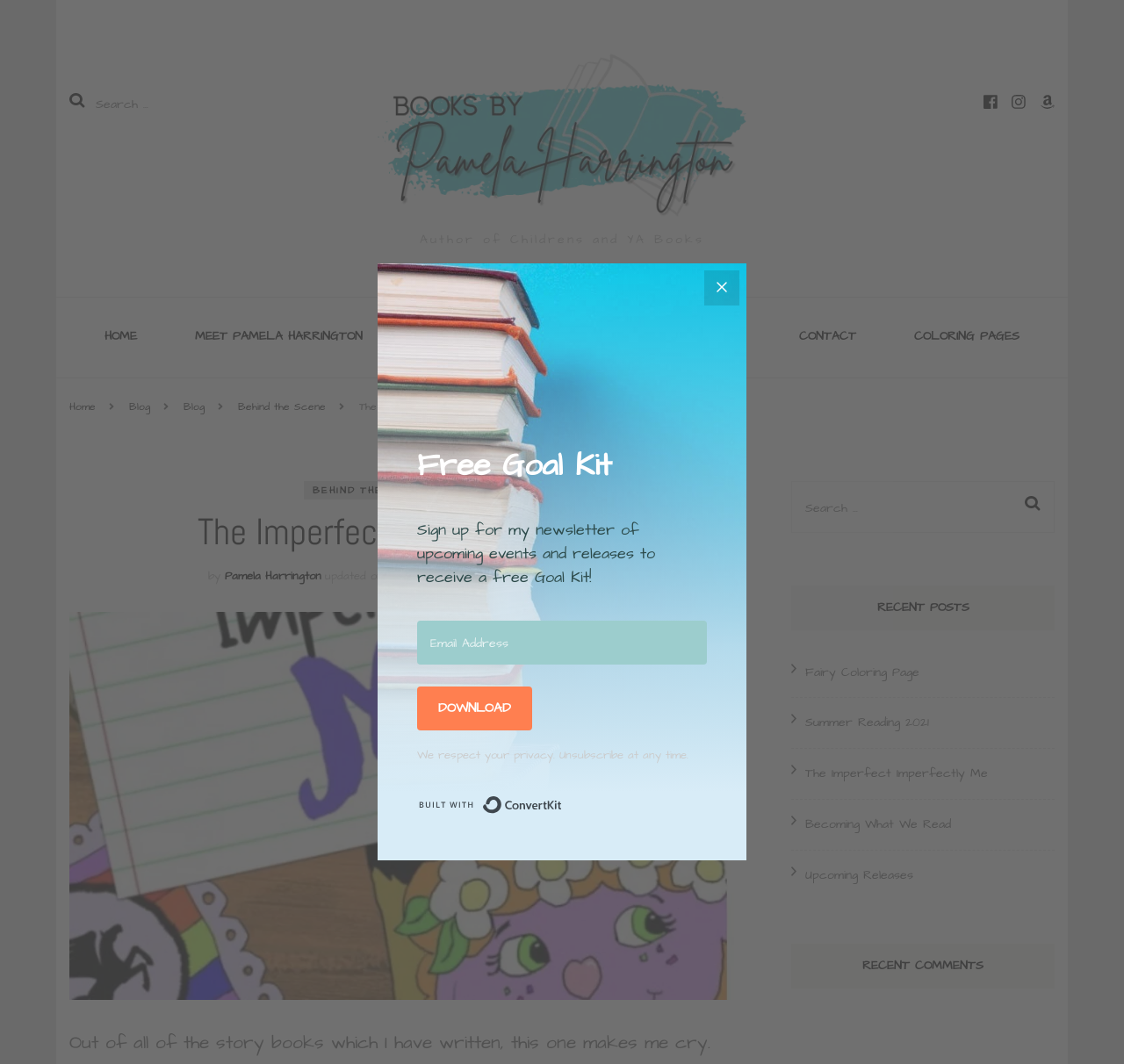Answer briefly with one word or phrase:
What is the topic of the recent posts section?

Book-related topics